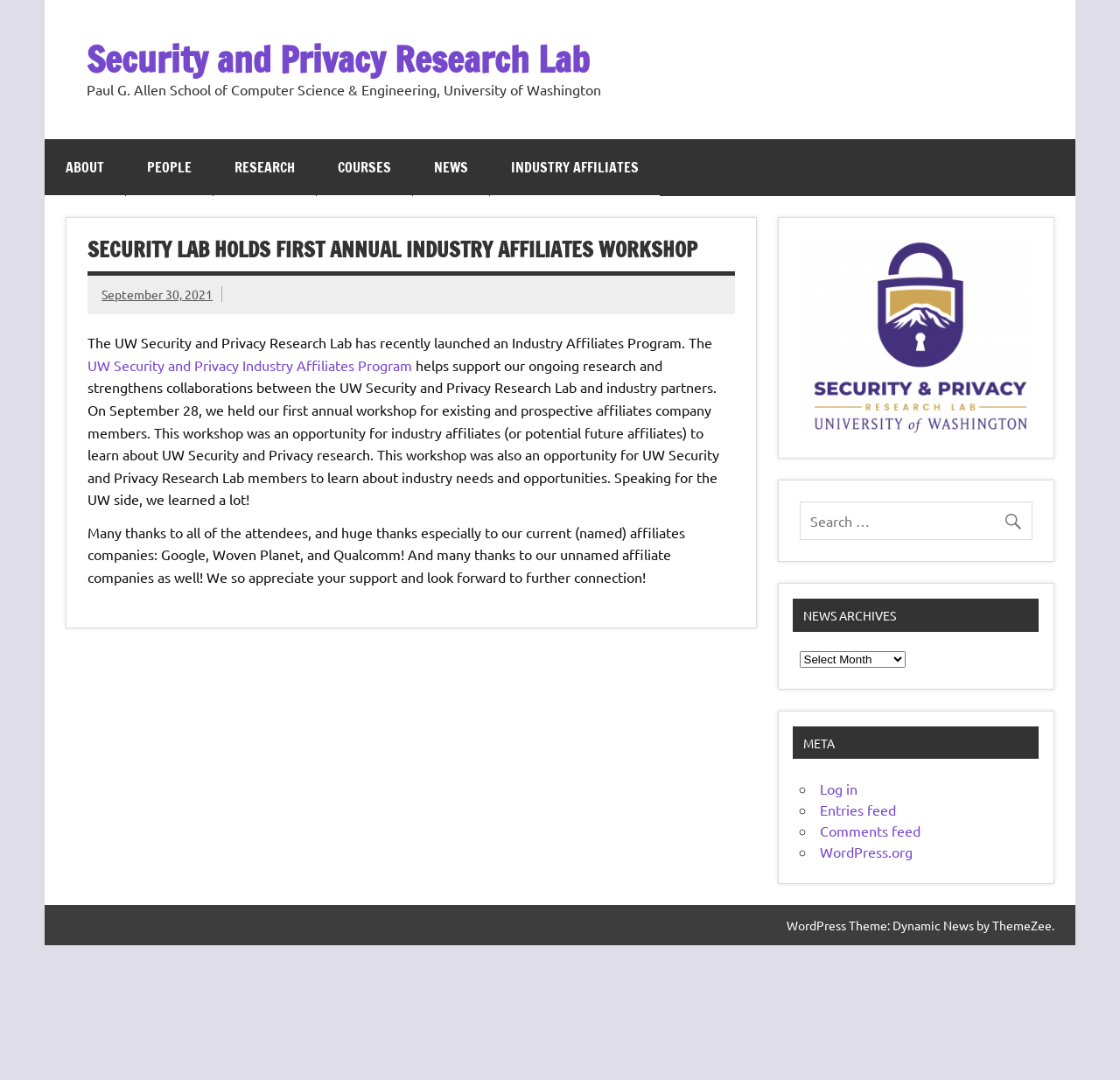What is the name of the school?
Respond to the question with a single word or phrase according to the image.

Paul G. Allen School of Computer Science & Engineering, University of Washington